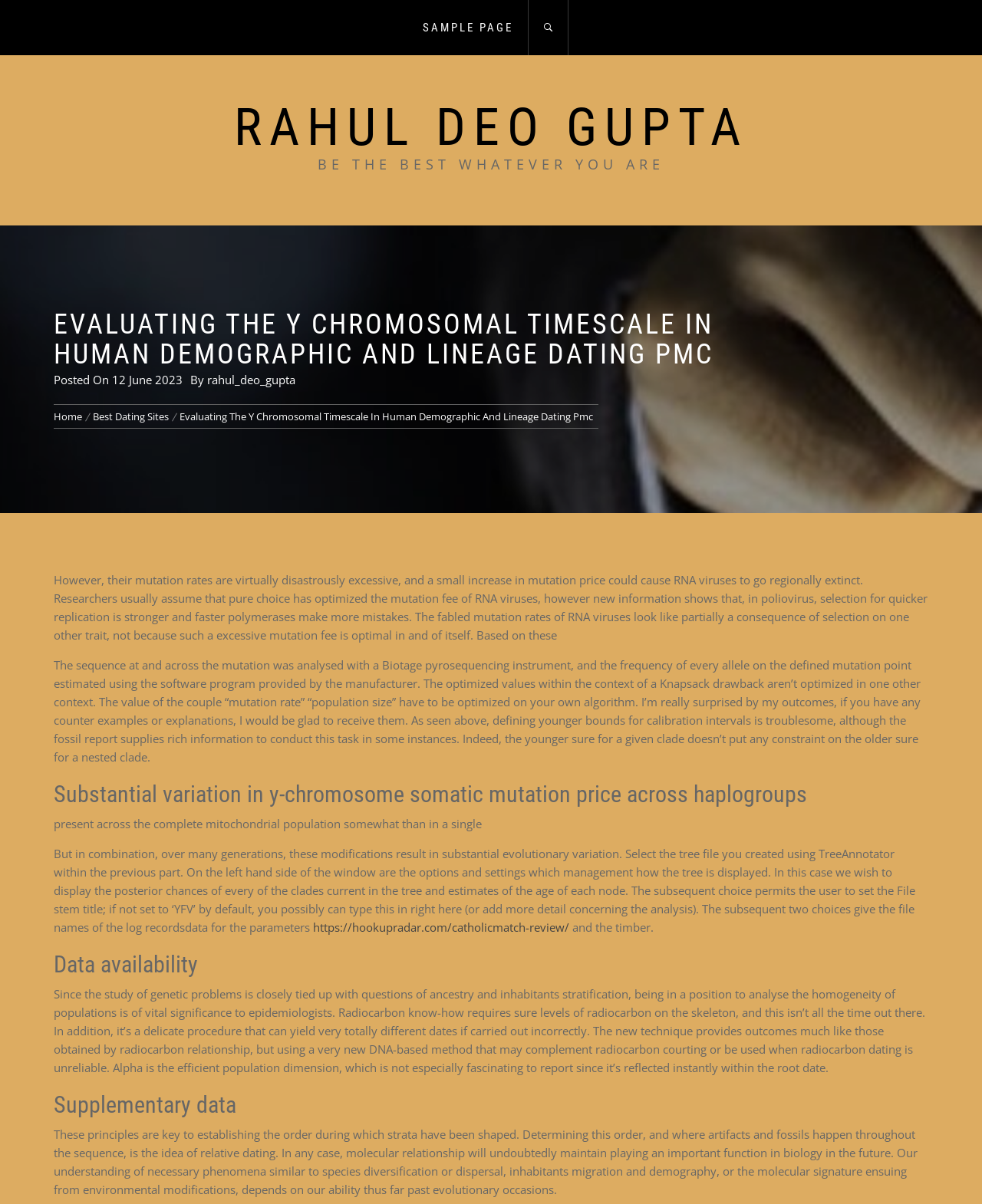When was the article posted?
Answer the question in a detailed and comprehensive manner.

The posting date of the article can be found in the link '12 June 2023' which is located next to the 'Posted On' text, indicating that the article was posted on 12 June 2023.